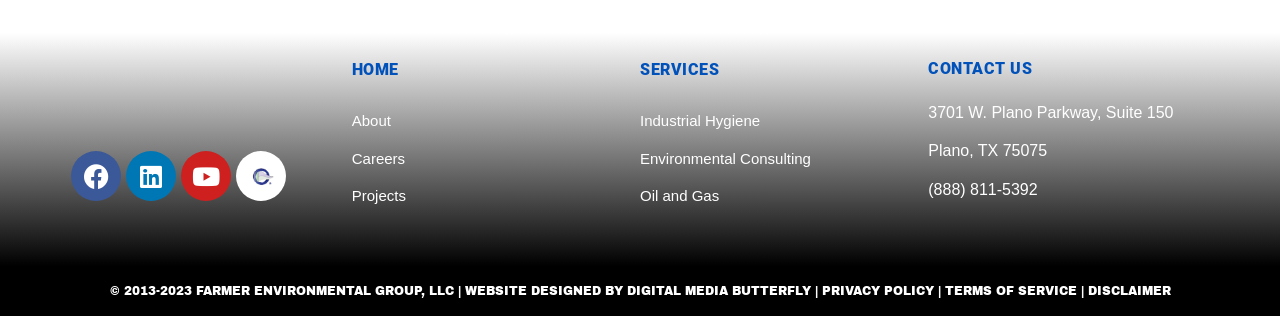Mark the bounding box of the element that matches the following description: "Facebook".

[0.056, 0.478, 0.095, 0.636]